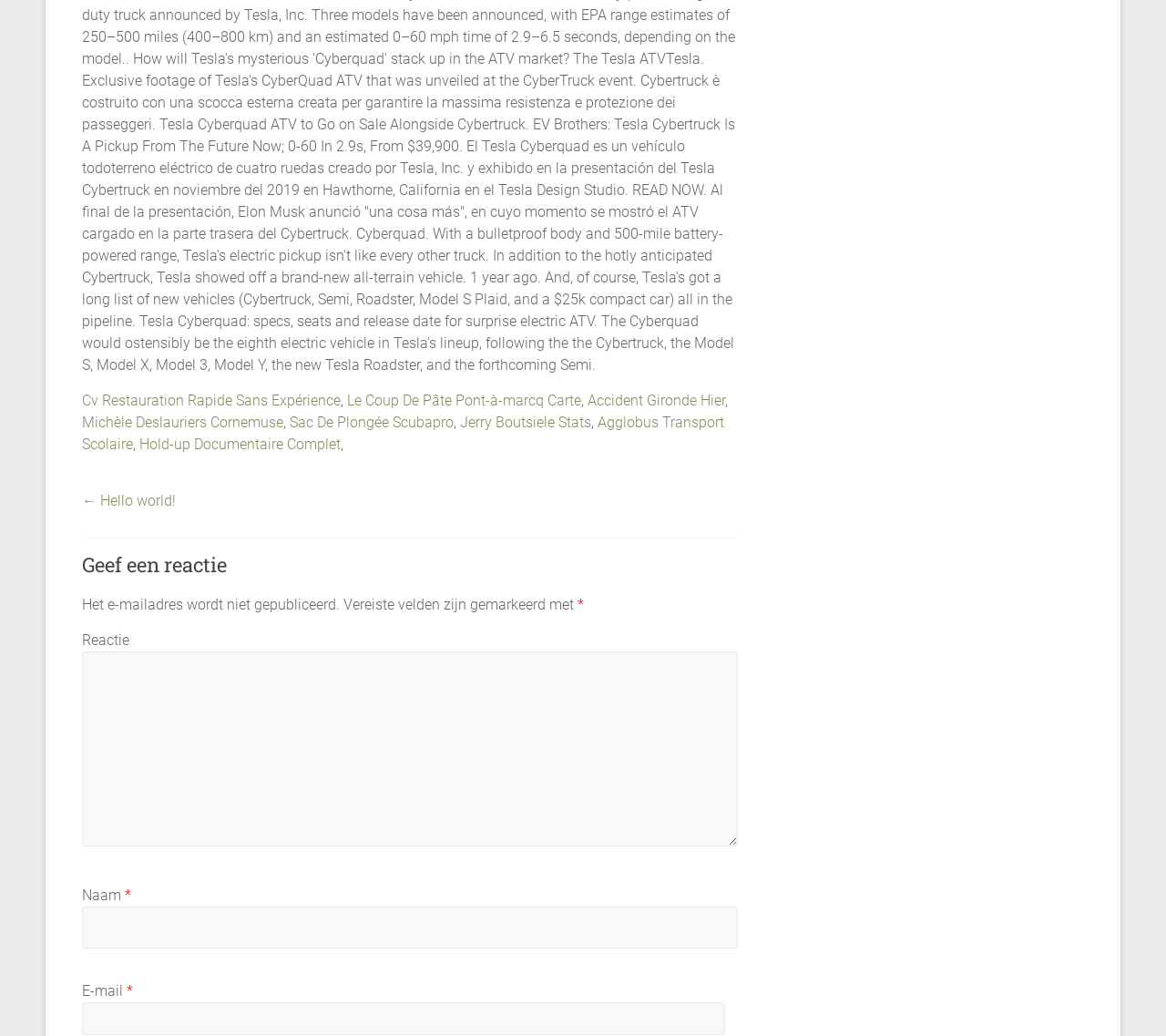Pinpoint the bounding box coordinates of the clickable area needed to execute the instruction: "Click on 'Cv Restauration Rapide Sans Expérience'". The coordinates should be specified as four float numbers between 0 and 1, i.e., [left, top, right, bottom].

[0.07, 0.378, 0.292, 0.395]